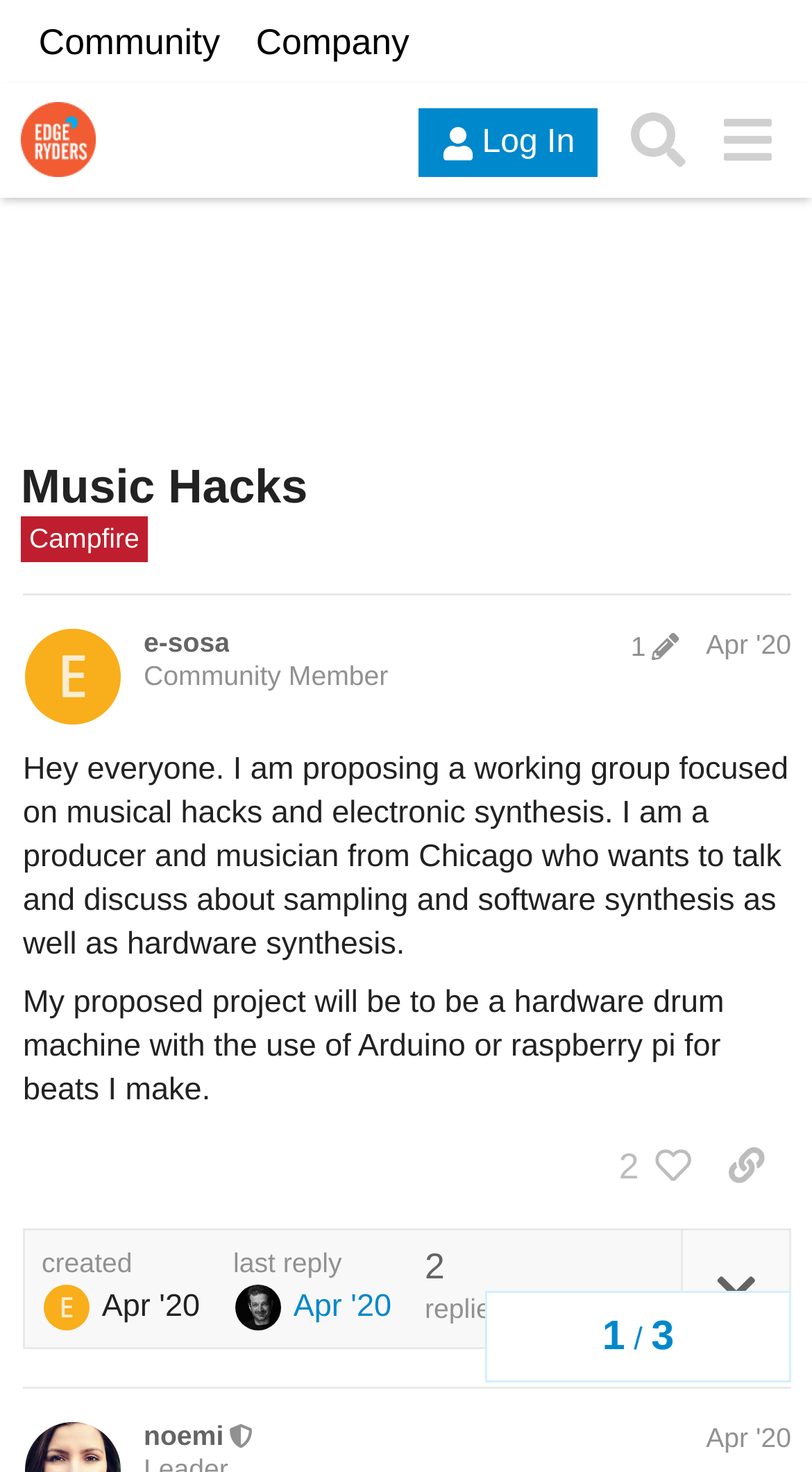Elaborate on the information and visuals displayed on the webpage.

This webpage appears to be a community forum or discussion board, specifically focused on music hacks and electronic synthesis. At the top of the page, there are several navigation elements, including links to "Community" and "Company" on the left, and a logo for "Edgeryders" on the right, accompanied by a login button and a search button.

Below the navigation bar, there is a heading that reads "Music Hacks" in large font, followed by a link to "Campfire" and a brief introduction to the community, which explains that this is a meeting space and news section where users can introduce themselves, read updates, and find event announcements.

The main content of the page is a post from a user named "e-sosa", who is proposing a working group focused on musical hacks and electronic synthesis. The post includes two paragraphs of text, where the user introduces themselves as a producer and musician from Chicago and describes their proposed project, which involves creating a hardware drum machine using Arduino or Raspberry Pi.

Below the post, there are several buttons and links, including a "like" button, a "share" button, and a link to view topic details. There is also a section that displays the post's creation date and time, as well as the date and time of the last reply.

On the right side of the page, there is a navigation element labeled "topic progress", which displays the number of replies to the post. There is also a section that lists the replies to the post, including a reply from a user named "noemi", who is a moderator.